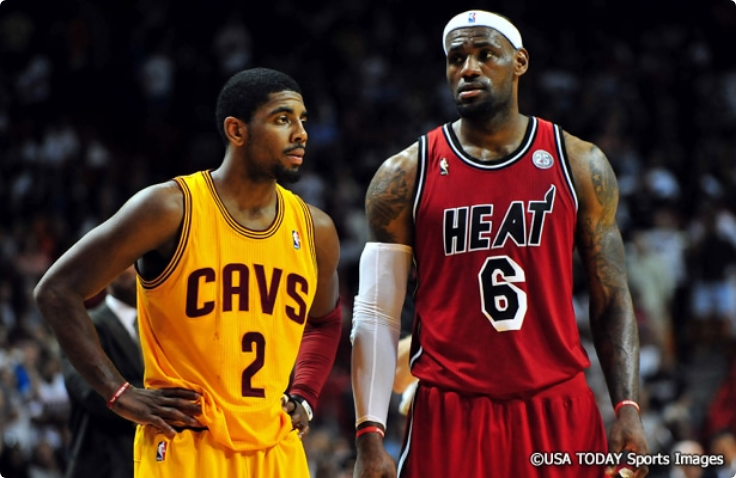Offer a detailed explanation of the image's components.

In this captivating image, NBA stars Kyrie Irving and LeBron James are seen on the court, embodying the intensity and drama of professional basketball. Irving, wearing the vibrant yellow jersey of the Cleveland Cavaliers with the number 2, showcases a focused expression as he engages with James. The backdrop suggests a lively game atmosphere, typical of a NBA matchup. LeBron, donning the iconic red jersey of the Miami Heat marked with the number 6, stands tall and imposing, communicating both confidence and camaraderie. This moment captures the essence of their dynamic relationship—friends and fierce competitors, pivotal figures in NBA history, as they navigate the highs and lows of their basketball careers. The image, sourced from USA TODAY Sports Images, resonates with the nostalgia of their time in the league, particularly highlighting their remarkable journeys.